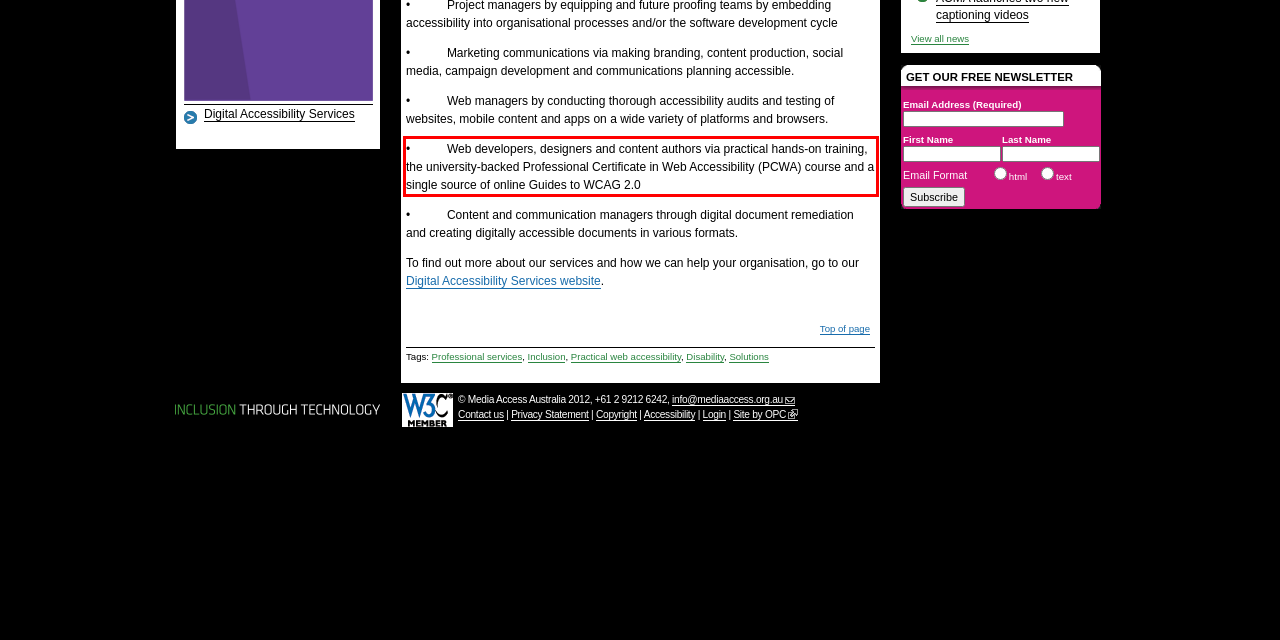You have a screenshot of a webpage where a UI element is enclosed in a red rectangle. Perform OCR to capture the text inside this red rectangle.

• Web developers, designers and content authors via practical hands-on training, the university-backed Professional Certificate in Web Accessibility (PCWA) course and a single source of online Guides to WCAG 2.0